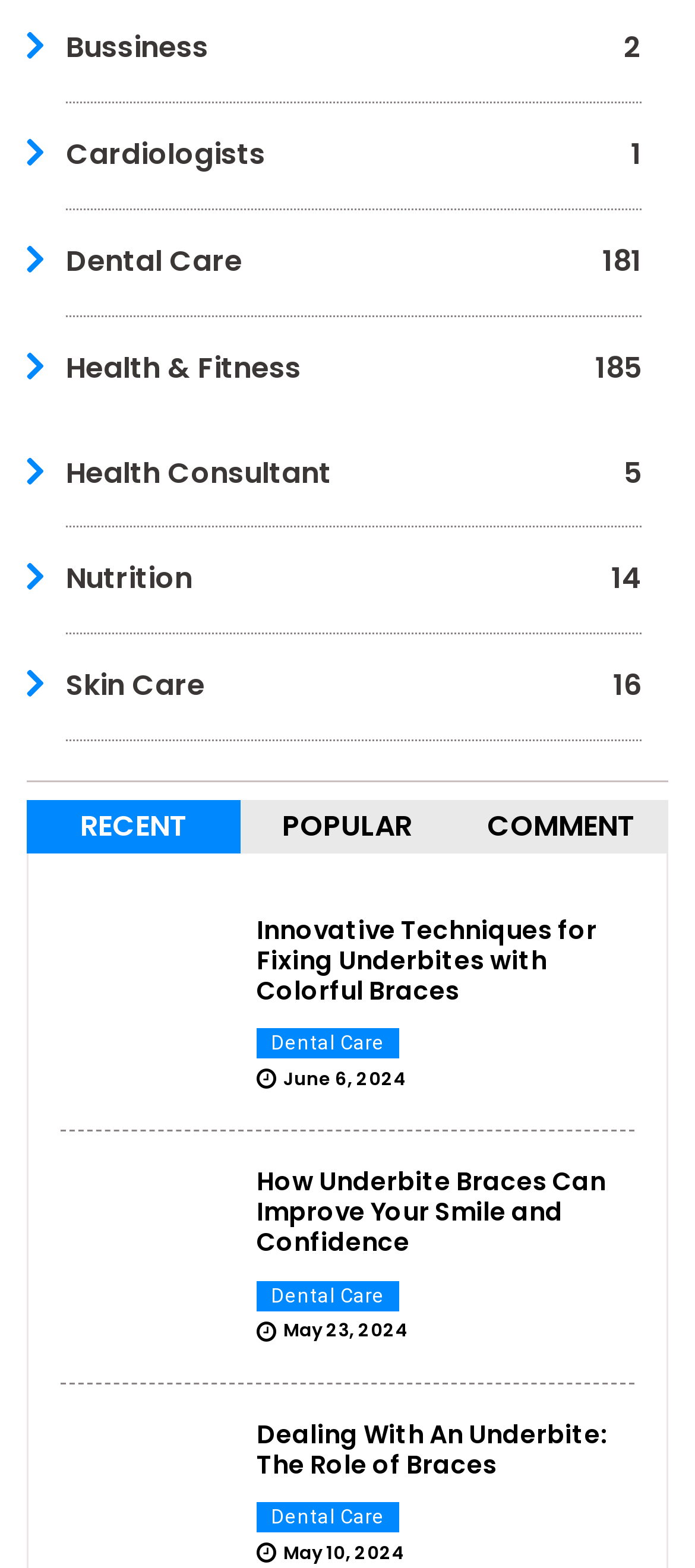What are the three options to sort the articles?
Using the information from the image, give a concise answer in one word or a short phrase.

RECENT, POPULAR, COMMENT